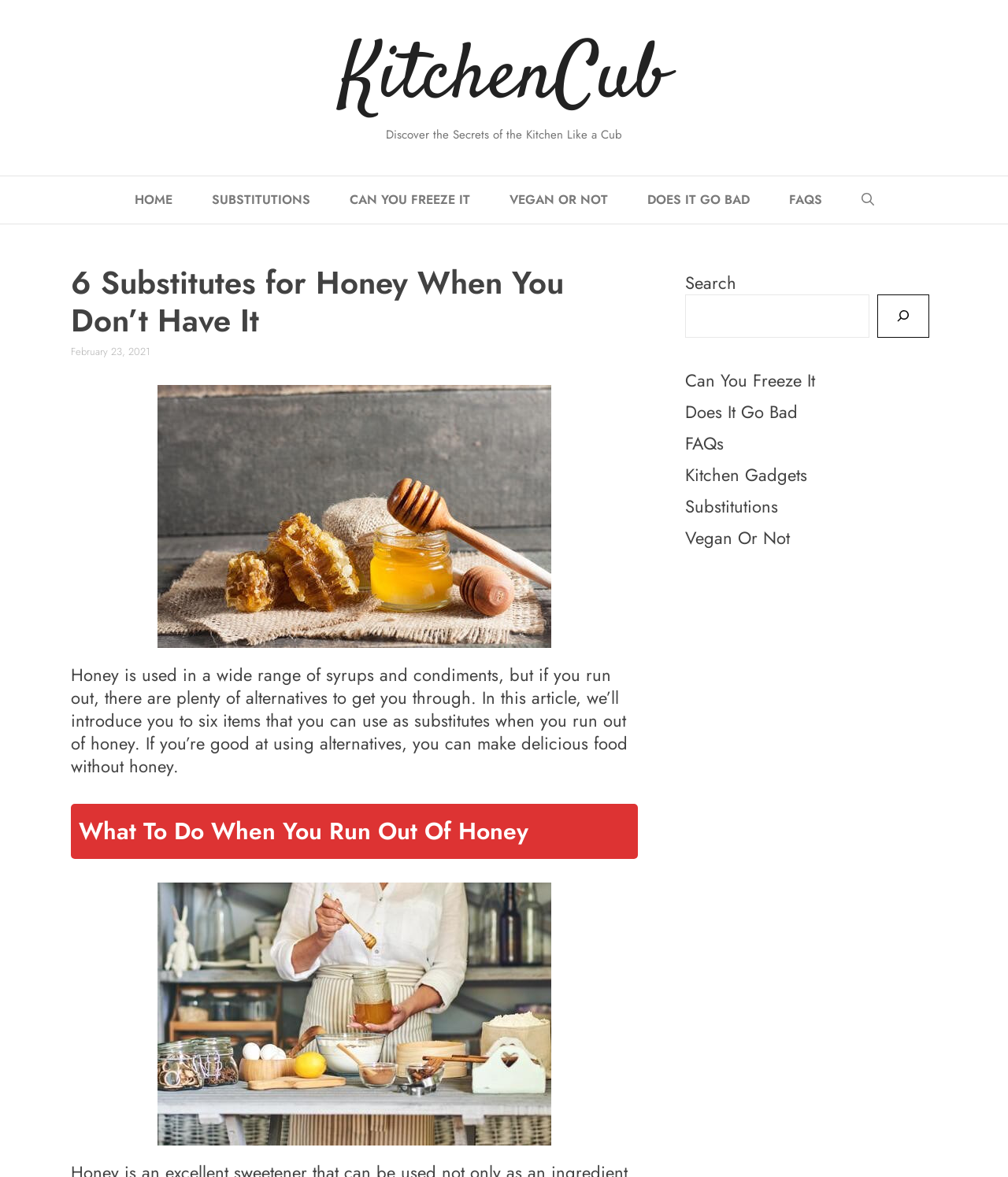Locate the bounding box coordinates of the area to click to fulfill this instruction: "Read the article about 'Can You Freeze It'". The bounding box should be presented as four float numbers between 0 and 1, in the order [left, top, right, bottom].

[0.68, 0.312, 0.809, 0.333]